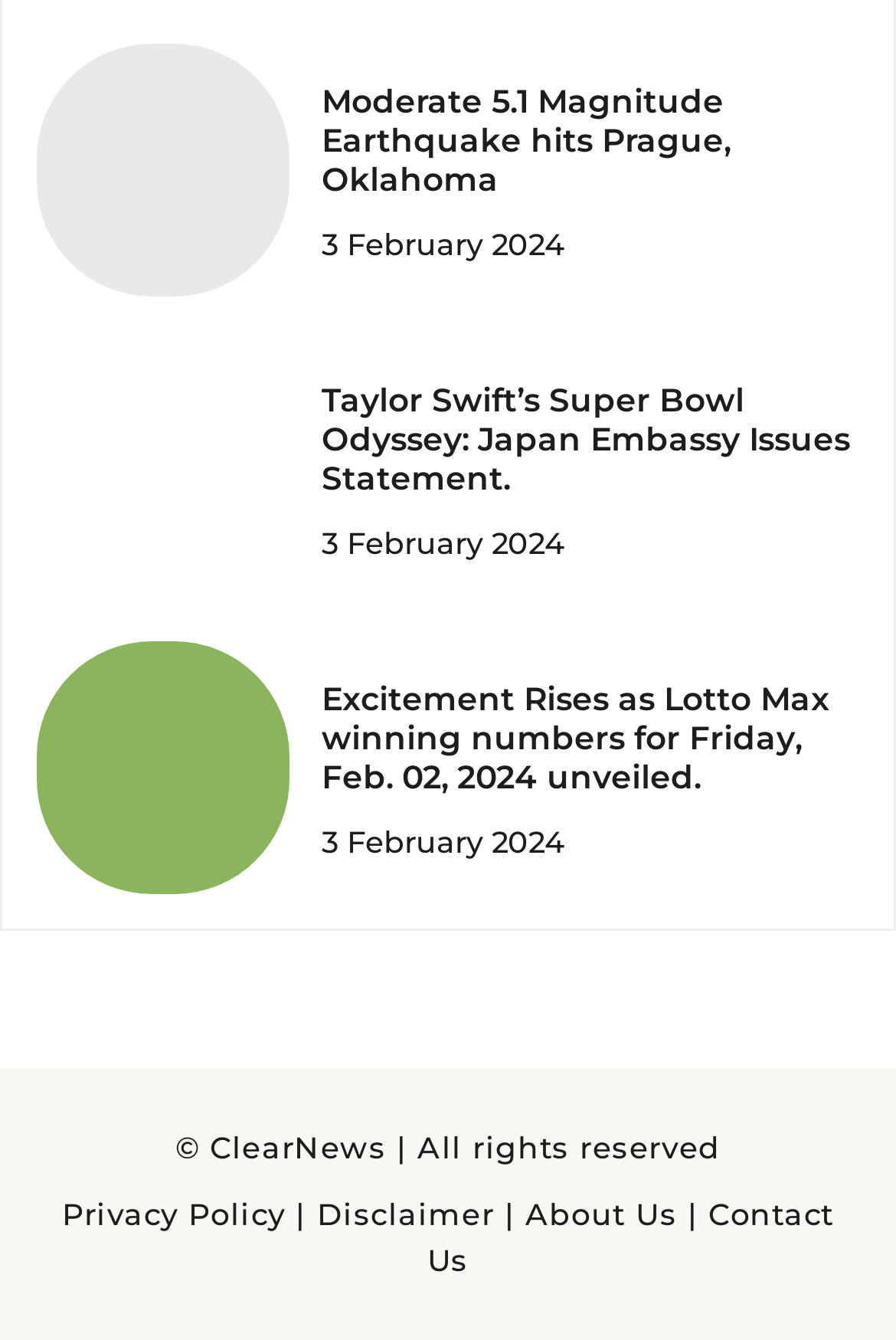Please indicate the bounding box coordinates for the clickable area to complete the following task: "Visit Privacy Policy page". The coordinates should be specified as four float numbers between 0 and 1, i.e., [left, top, right, bottom].

[0.069, 0.892, 0.319, 0.919]